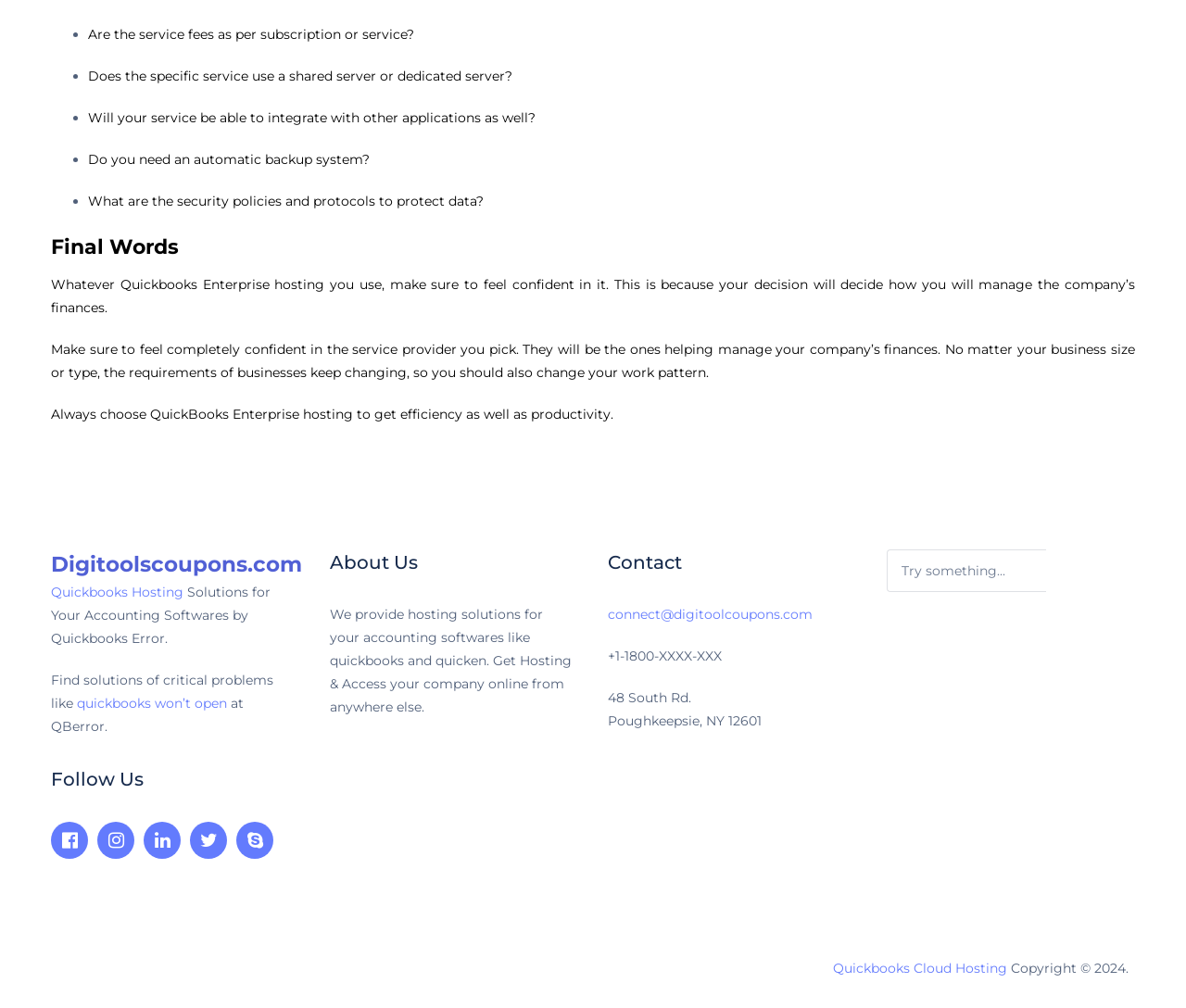What is the main topic of the webpage?
Kindly answer the question with as much detail as you can.

The webpage is primarily about Quickbooks hosting solutions, as evident from the heading 'Digitoolscoupons.com' and the presence of links and text related to Quickbooks hosting.